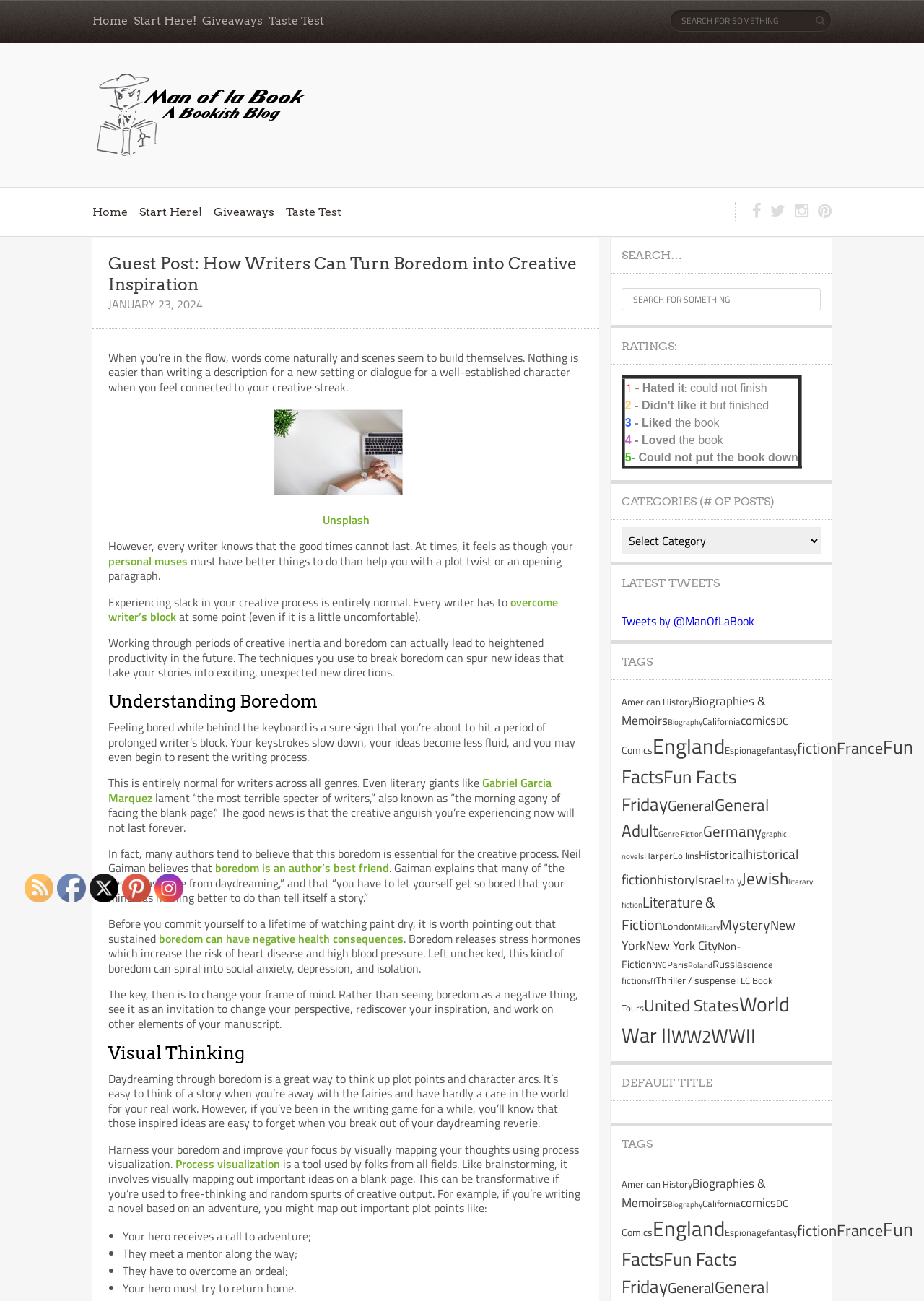Given the webpage screenshot, identify the bounding box of the UI element that matches this description: "General Adult".

[0.672, 0.609, 0.832, 0.648]